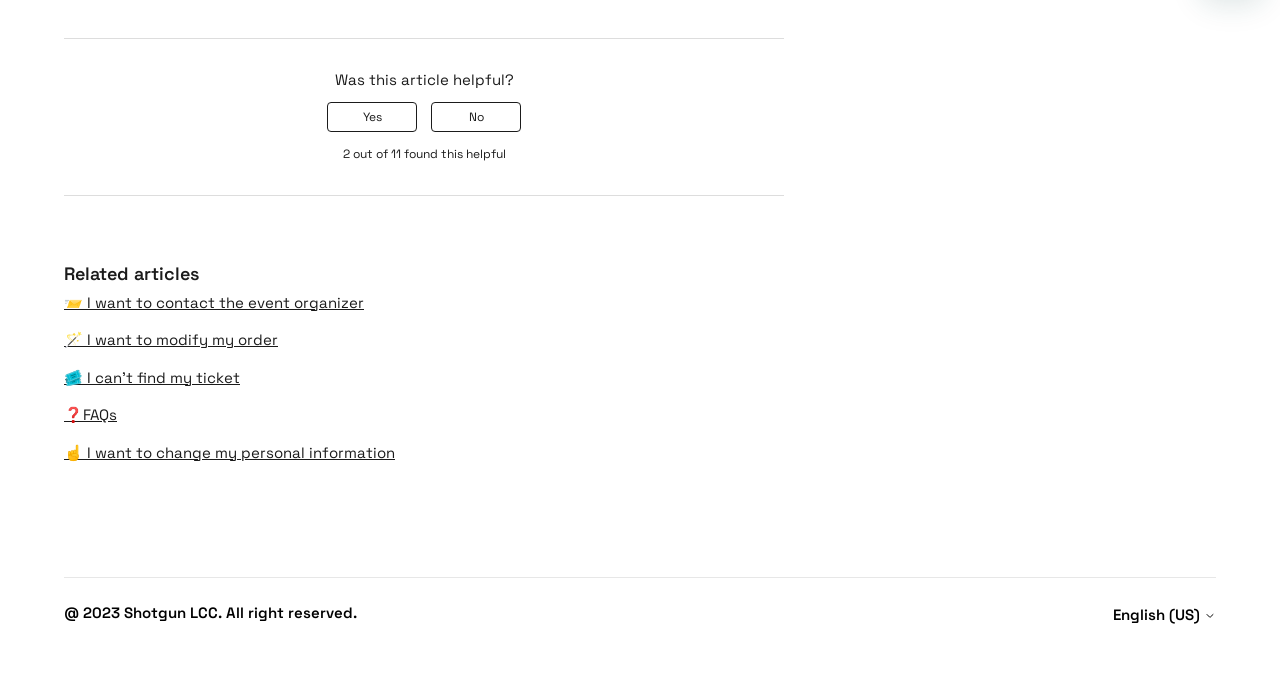What is the purpose of the buttons in the footer?
Please provide a detailed answer to the question.

The buttons 'This article was helpful' and 'This article was not helpful' in the footer are used to rate the helpfulness of the article. This is evident from the text 'Was this article helpful?' above the buttons and the static text '2 out of 11 found this helpful' below them, indicating that users can provide feedback on the article's helpfulness.